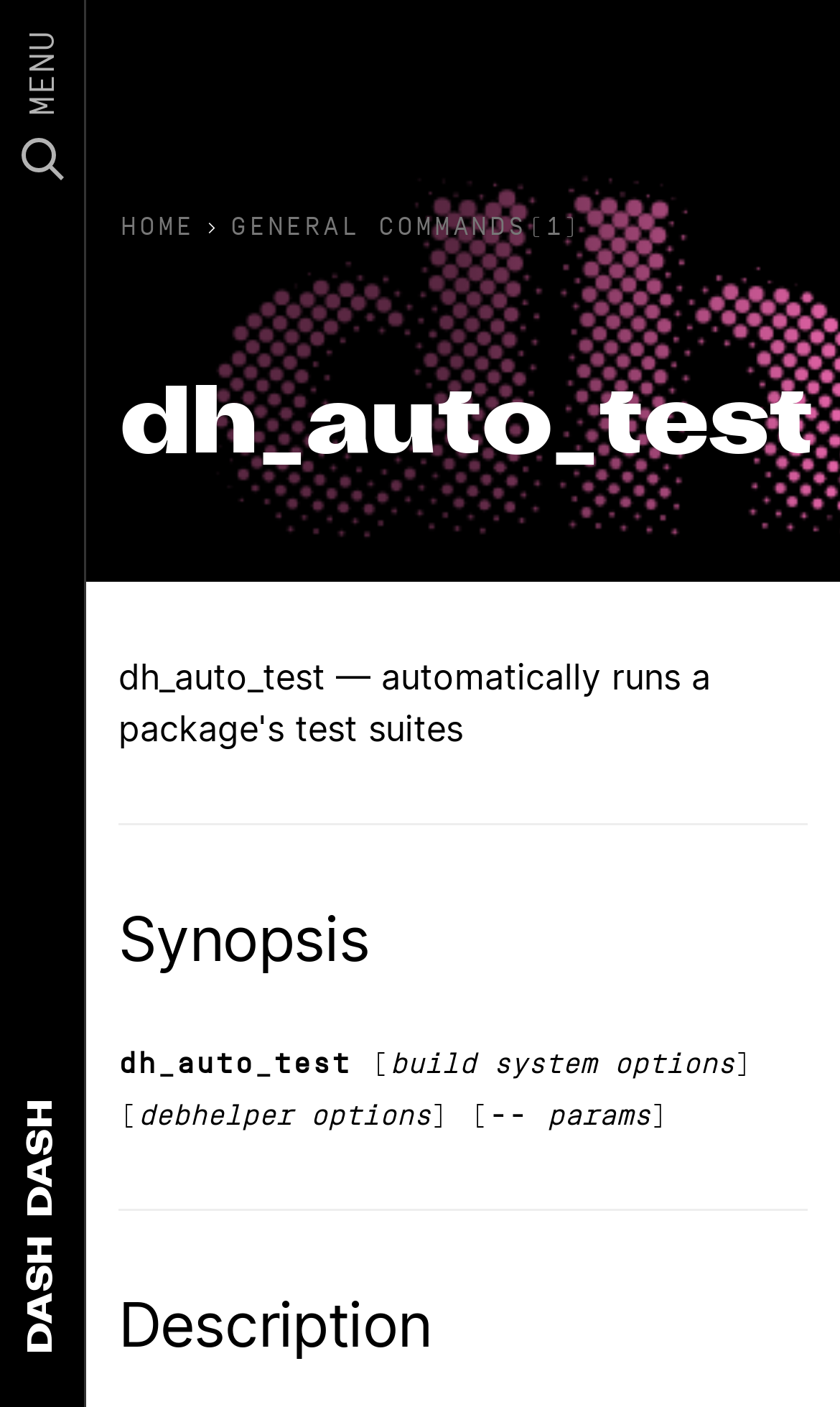Carefully examine the image and provide an in-depth answer to the question: What is the symbol used to separate options?

The symbol used to separate options can be found in the static text element '--' which is a child of the heading element 'Synopsis'. This static text element has a bounding box with coordinates [0.582, 0.782, 0.628, 0.805] and is likely to be used to separate options.